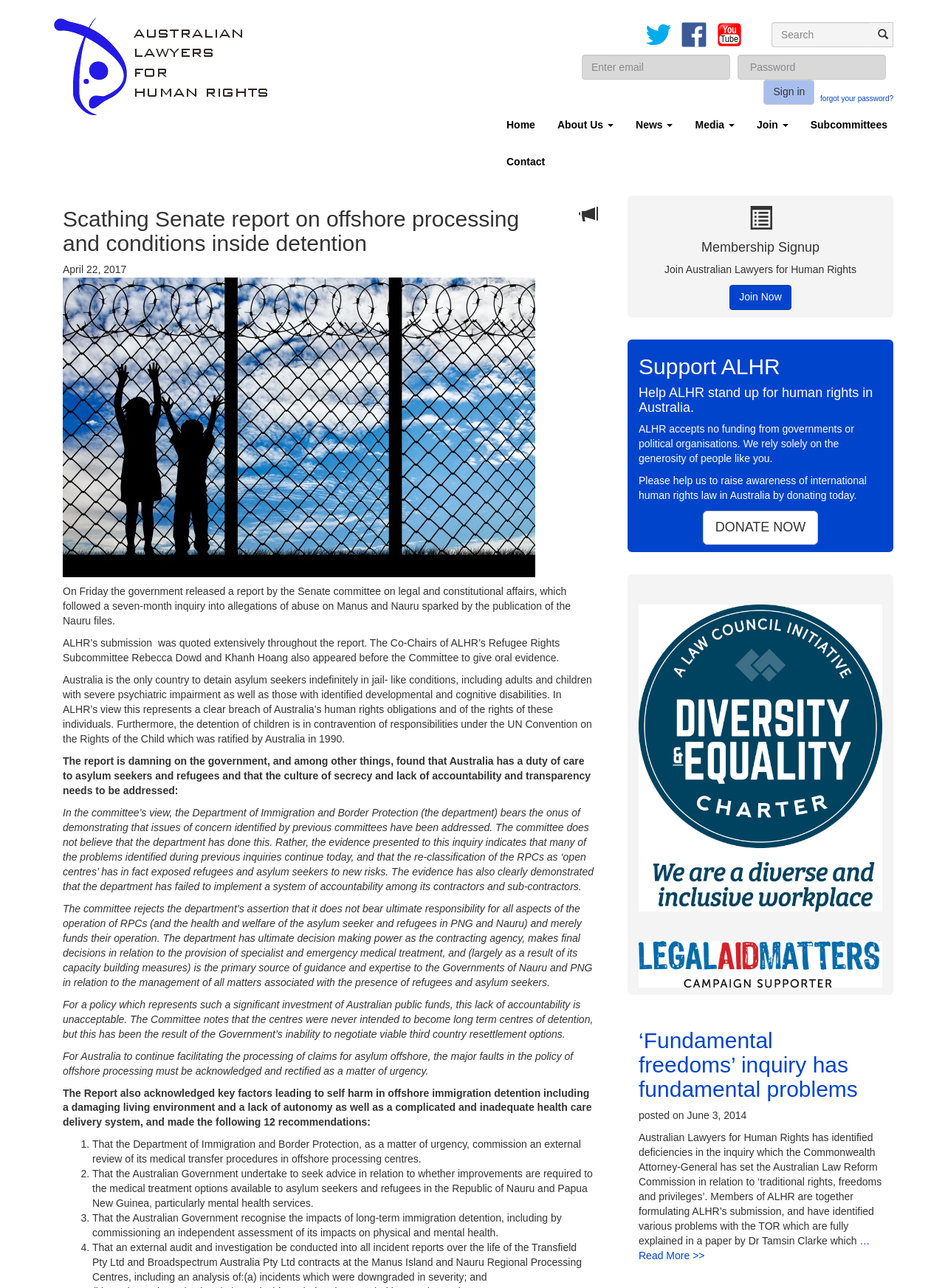What is the name of the organization mentioned?
Provide a concise answer using a single word or phrase based on the image.

Australian Lawyers for Human Rights